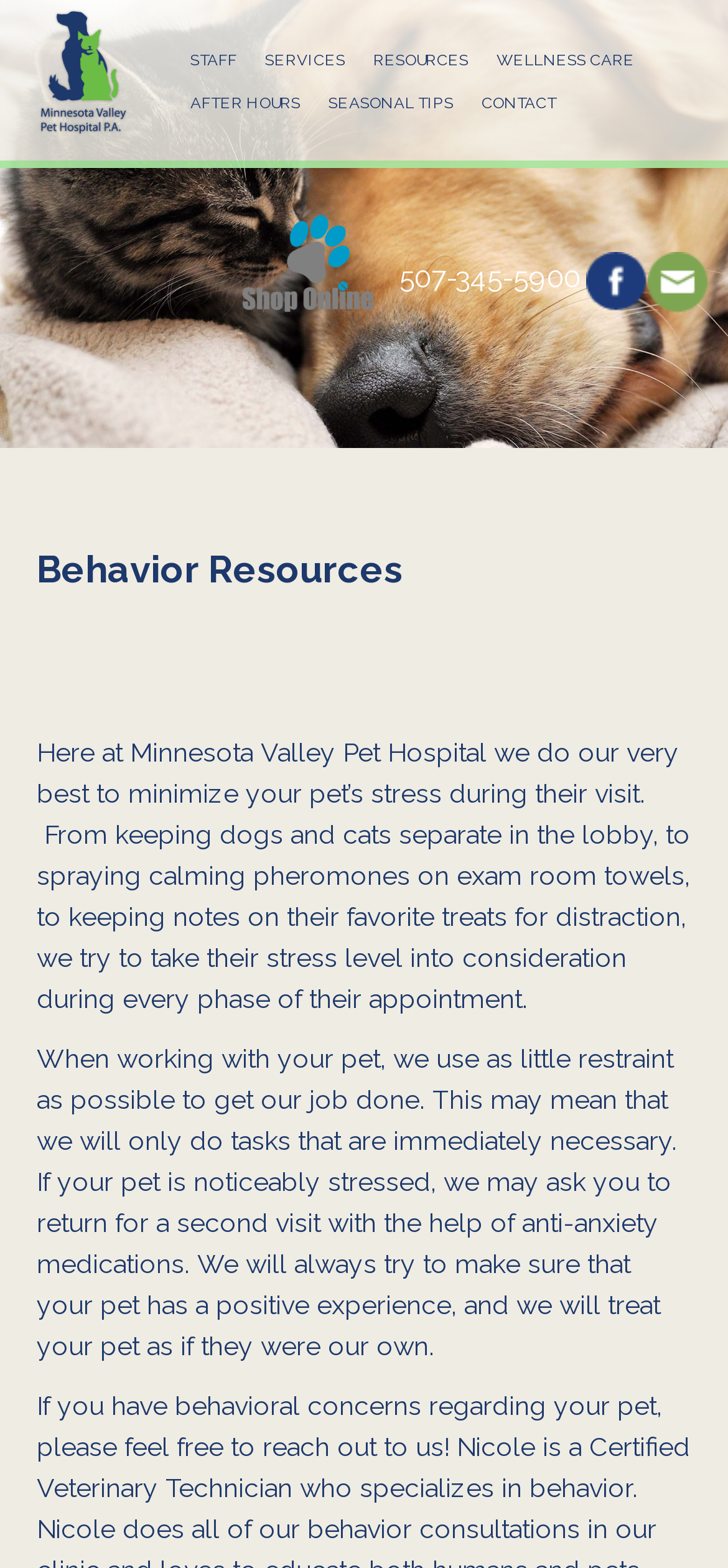Specify the bounding box coordinates of the area to click in order to execute this command: 'Learn about WELLNESS CARE'. The coordinates should consist of four float numbers ranging from 0 to 1, and should be formatted as [left, top, right, bottom].

[0.682, 0.032, 0.872, 0.044]